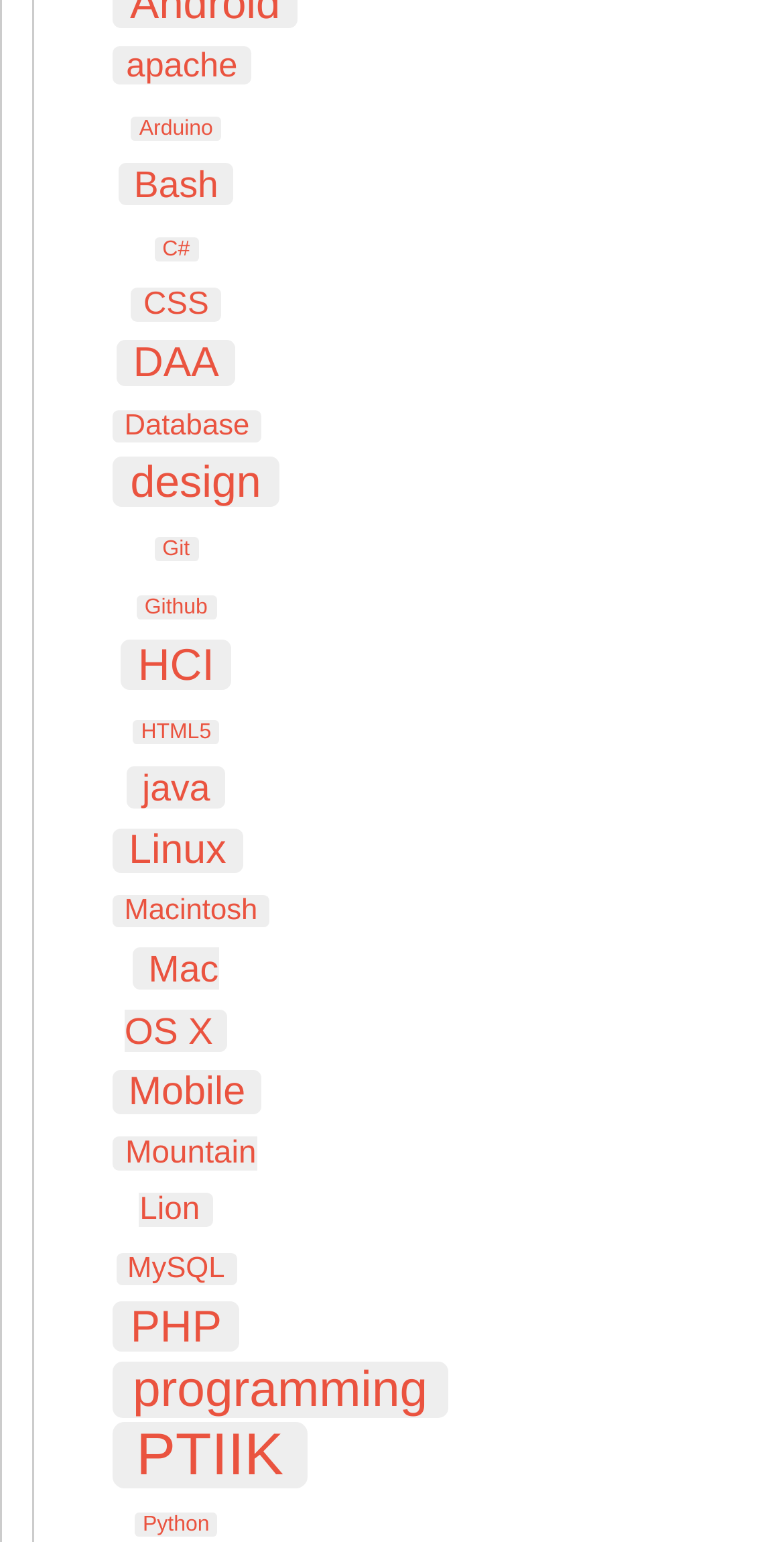Given the webpage screenshot and the description, determine the bounding box coordinates (top-left x, top-left y, bottom-right x, bottom-right y) that define the location of the UI element matching this description: Mountain Lion

[0.144, 0.737, 0.327, 0.796]